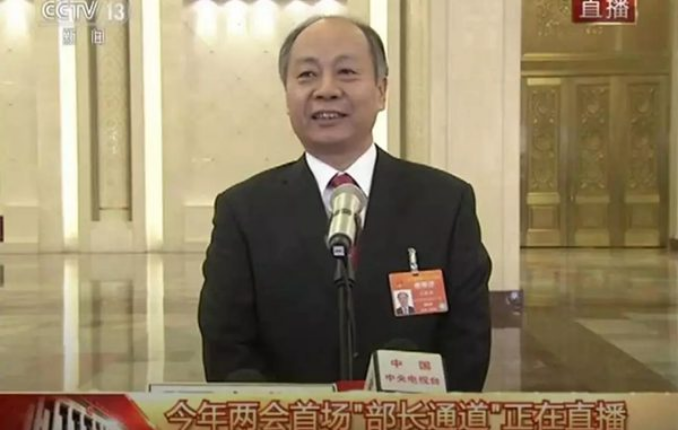Is the event being broadcast live?
Please give a detailed answer to the question using the information shown in the image.

The text at the bottom of the image indicates that this is a live coverage event, making it clear that the event is being broadcast live.